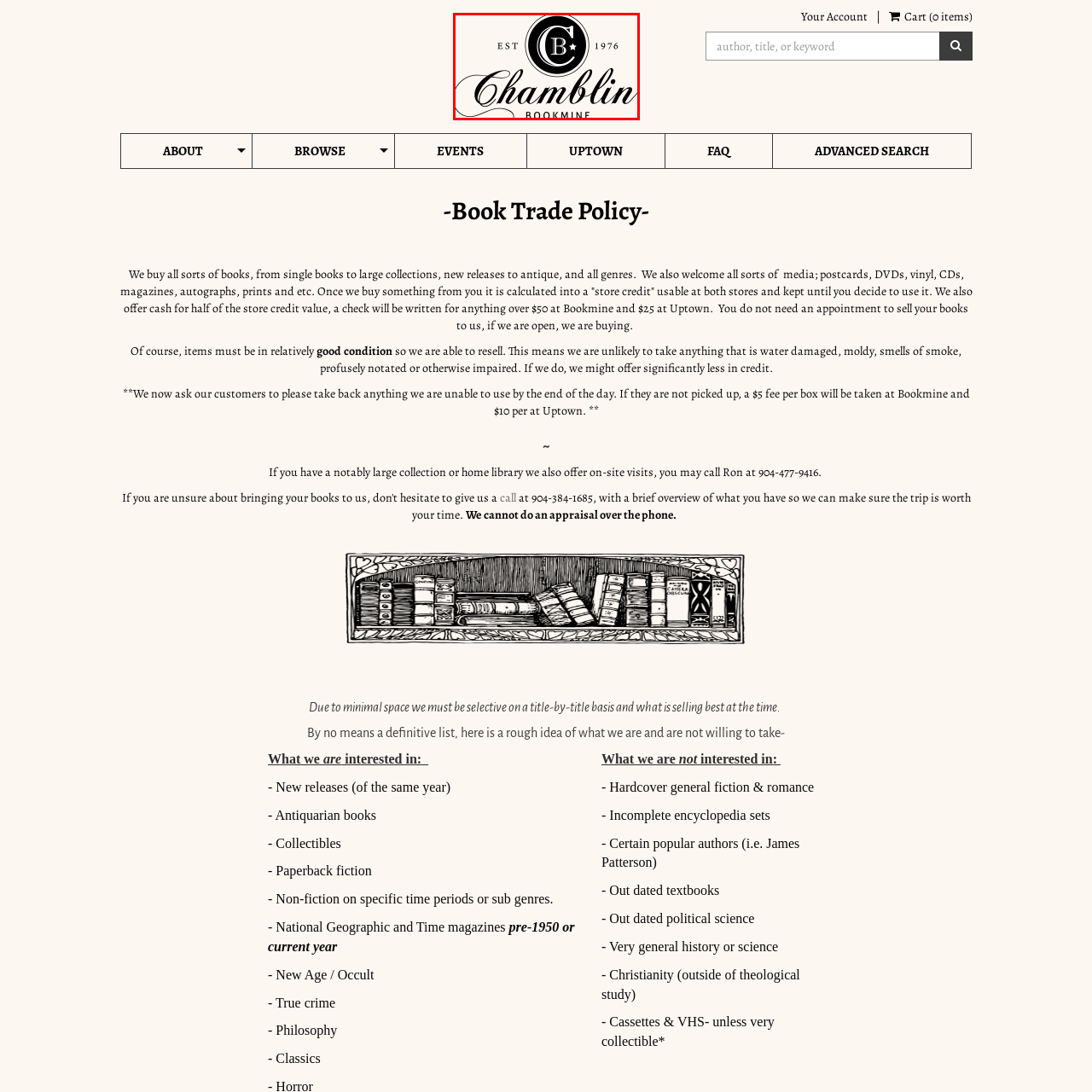Please provide a comprehensive description of the image highlighted by the red bounding box.

The image features the logo for Chamblin Bookmine, a well-established bookstore that has been serving the community since its founding in 1976. The logo combines modern design elements with classic typography, prominently displaying the initials "C" and "B" within a circular emblem. Below, the name "Chamblin" is elegantly scripted in a flowing font, emphasizing the bookstore's warm and inviting character, while the word "BOOKMINE" is presented in a bold, straightforward manner, highlighting the vast selection of books available. The design conveys a sense of nostalgia and trust, reflecting the bookstore's commitment to purchasing a wide range of books, from recent releases to rare collections, and its welcoming approach to both sellers and buyers.